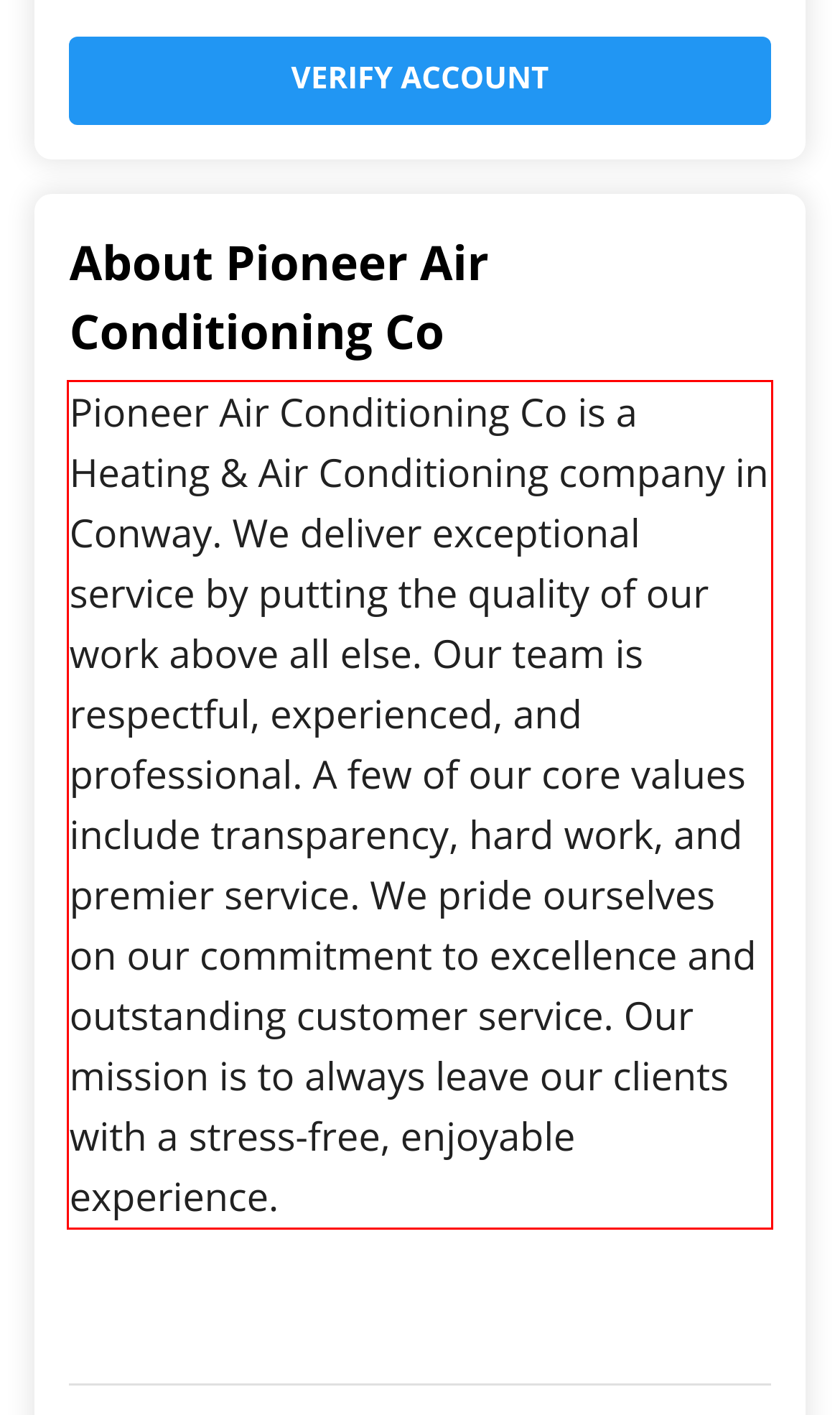Given a webpage screenshot, identify the text inside the red bounding box using OCR and extract it.

Pioneer Air Conditioning Co is a Heating & Air Conditioning company in Conway. We deliver exceptional service by putting the quality of our work above all else. Our team is respectful, experienced, and professional. A few of our core values include transparency, hard work, and premier service. We pride ourselves on our commitment to excellence and outstanding customer service. Our mission is to always leave our clients with a stress-free, enjoyable experience.